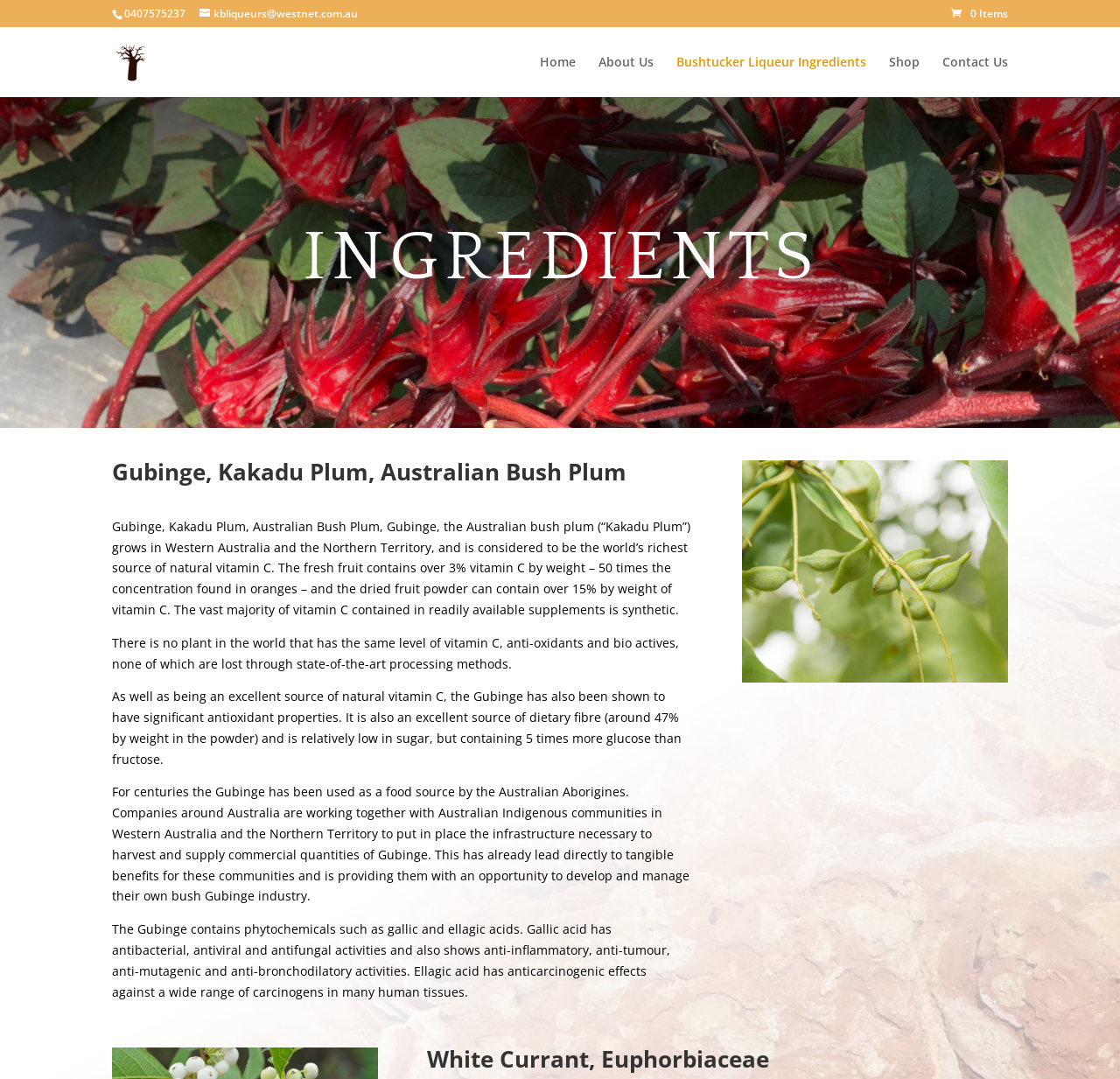What is the purpose of companies working with Australian Indigenous communities?
From the image, respond with a single word or phrase.

To harvest and supply Gubinge